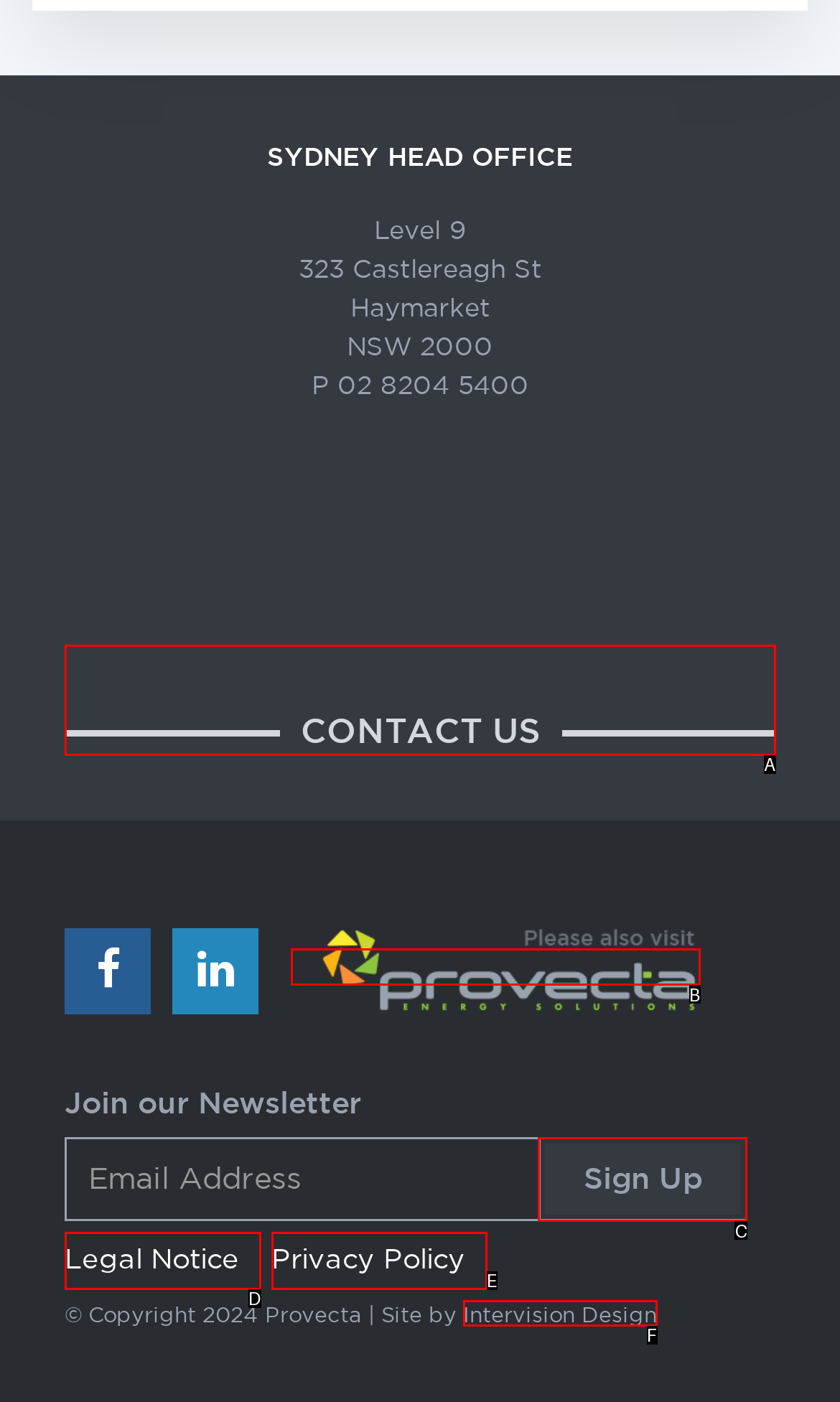Match the HTML element to the given description: Legal Notice
Indicate the option by its letter.

D